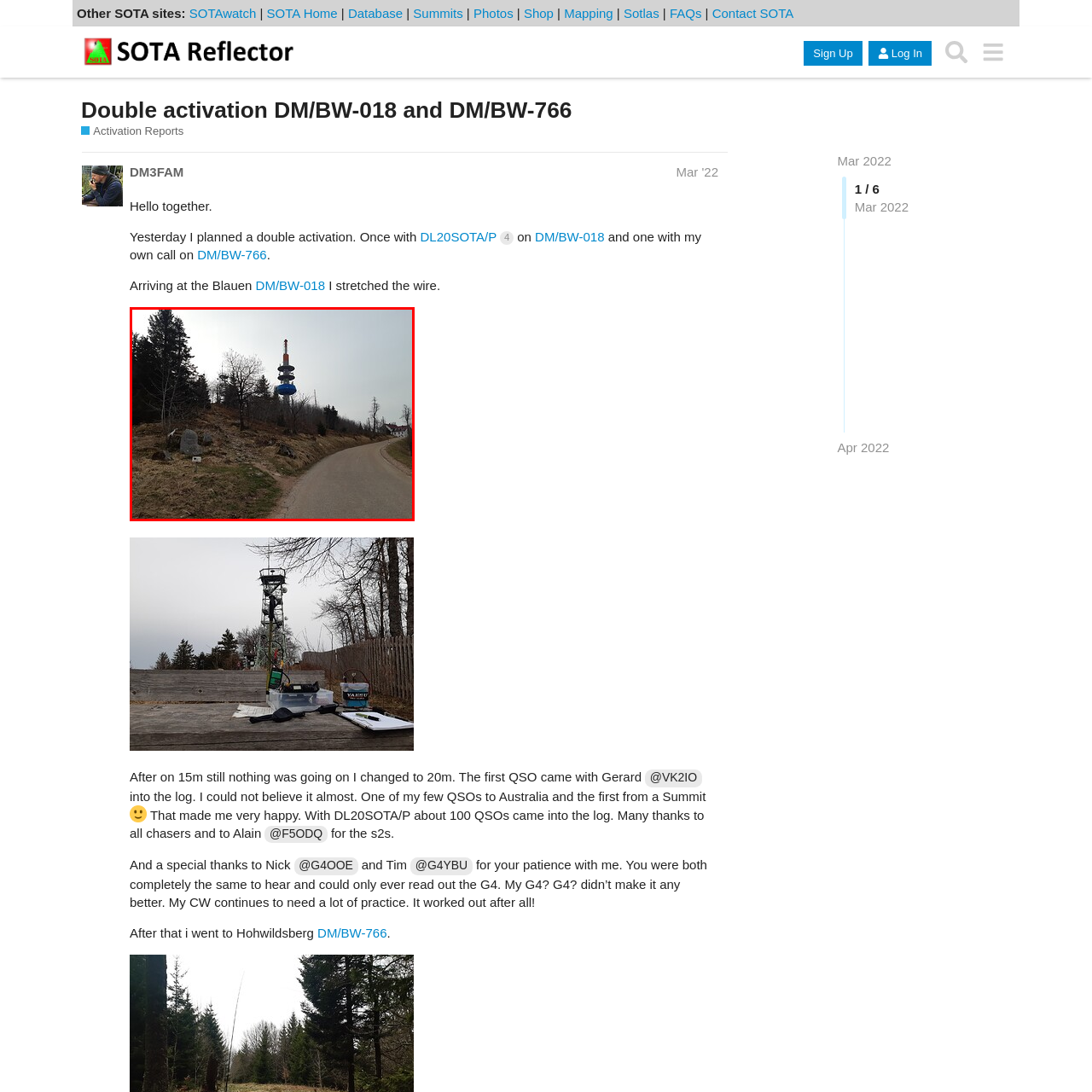Illustrate the image within the red boundary with a detailed caption.

The image captures a scenic view along a winding road in a hilly area, lined with sparse trees and patches of grass. In the background, a prominent telecommunications tower, adorned with blue and orange sections, rises above the landscape, standing out against the grey sky. On the left side, there is a stone marker near the road, suggesting the location's significance or its identification. The overall atmosphere conveys a blend of nature and technology, characteristic of a rural or mountainous region. The image is likely related to a hiking or outdoor activity, possibly connected to the topic of summit activations mentioned in the surrounding text.